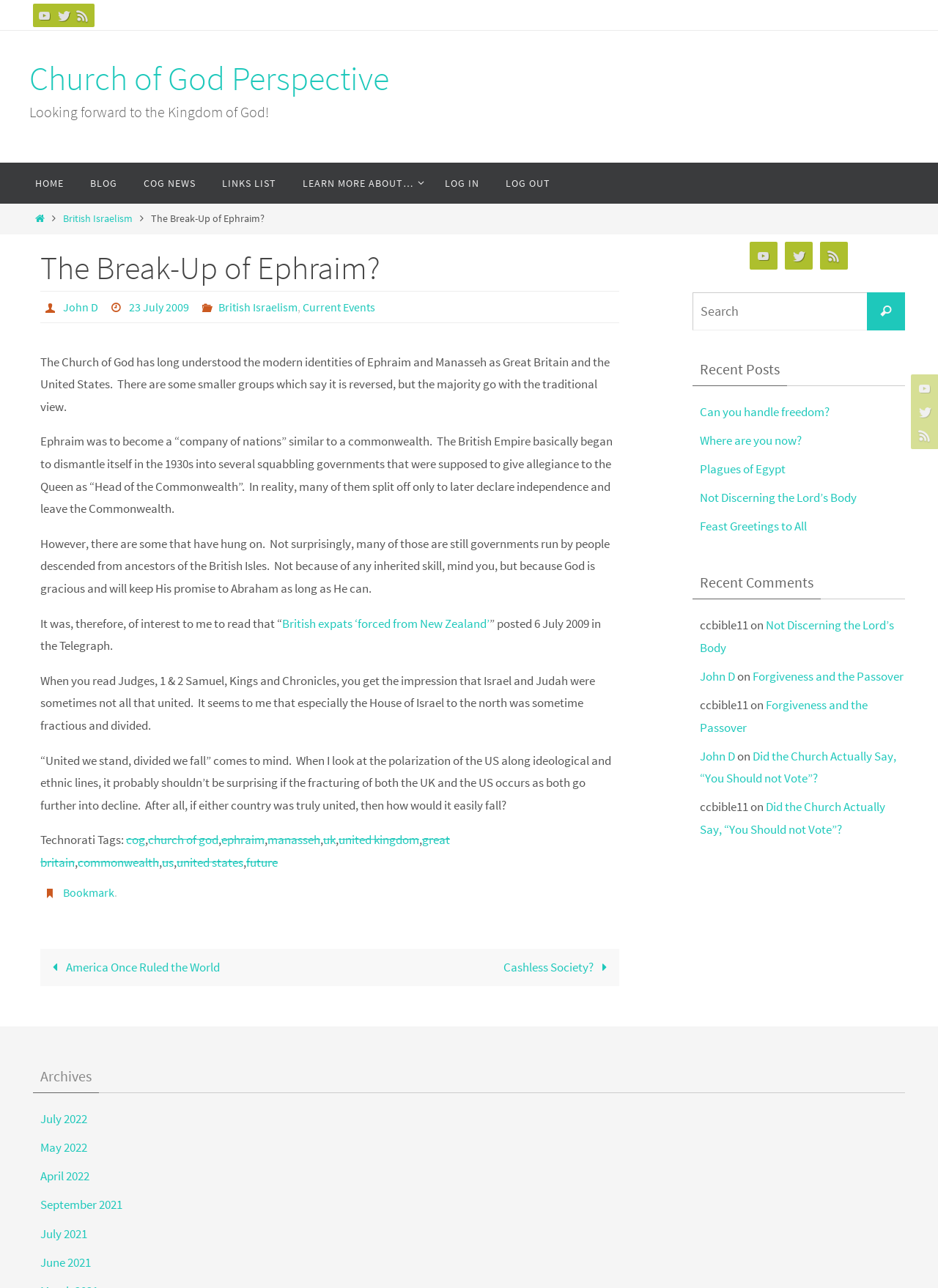Locate the UI element that matches the description Feast Greetings to All in the webpage screenshot. Return the bounding box coordinates in the format (top-left x, top-left y, bottom-right x, bottom-right y), with values ranging from 0 to 1.

[0.746, 0.402, 0.86, 0.415]